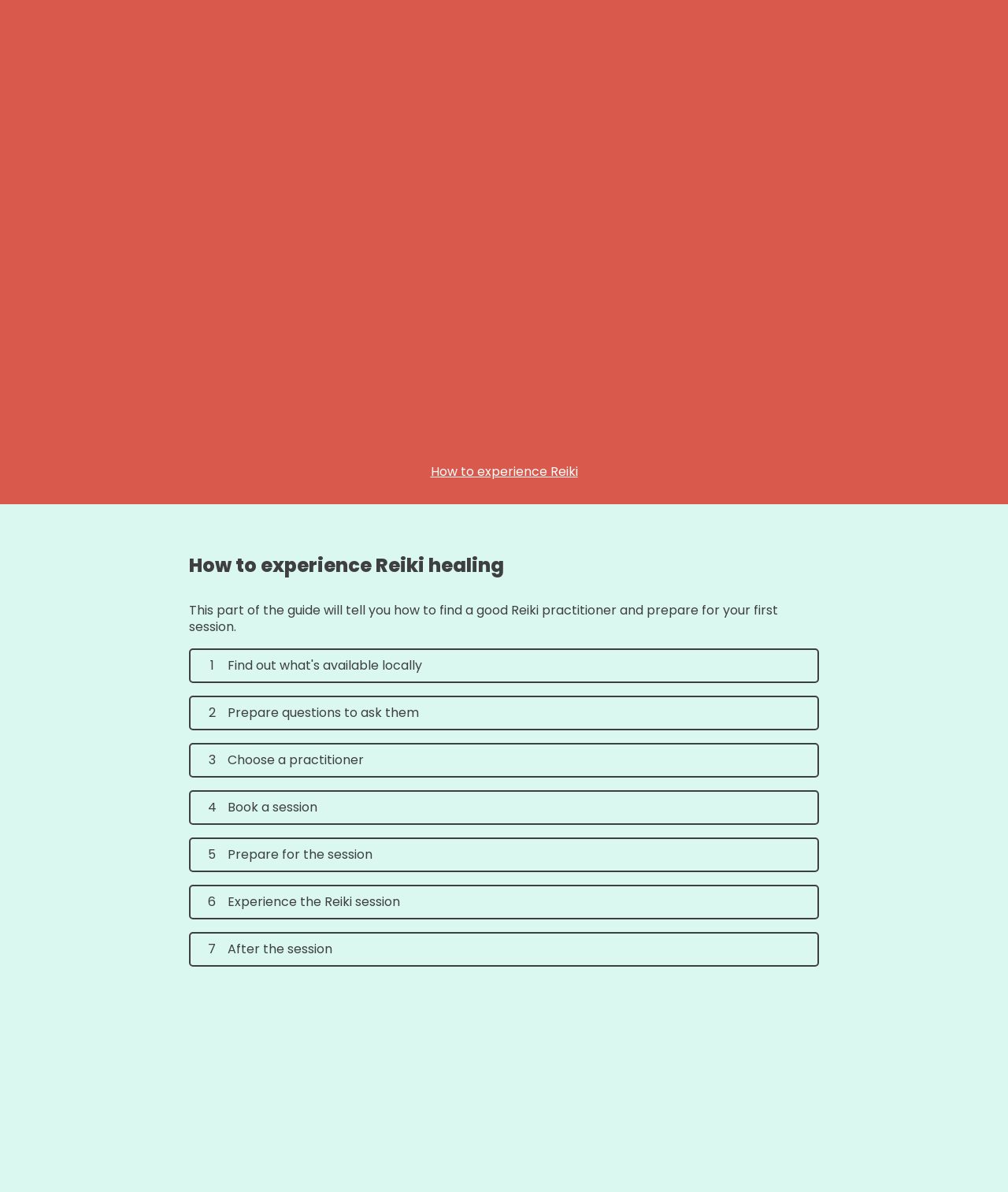Bounding box coordinates should be in the format (top-left x, top-left y, bottom-right x, bottom-right y) and all values should be floating point numbers between 0 and 1. Determine the bounding box coordinate for the UI element described as: 6 Experience the Reiki session

[0.188, 0.742, 0.812, 0.771]